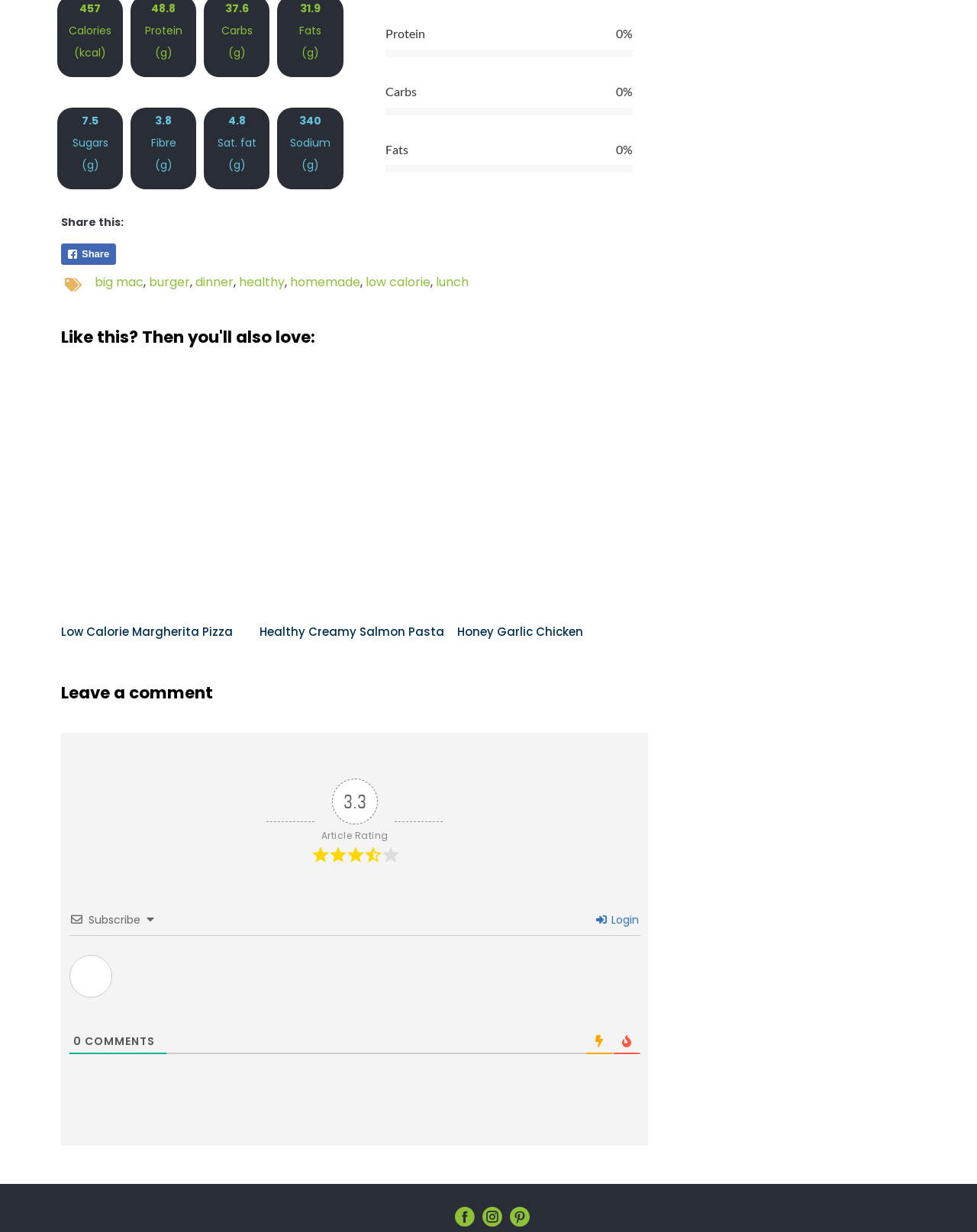Provide the bounding box coordinates, formatted as (top-left x, top-left y, bottom-right x, bottom-right y), with all values being floating point numbers between 0 and 1. Identify the bounding box of the UI element that matches the description: homemade

[0.297, 0.222, 0.369, 0.236]